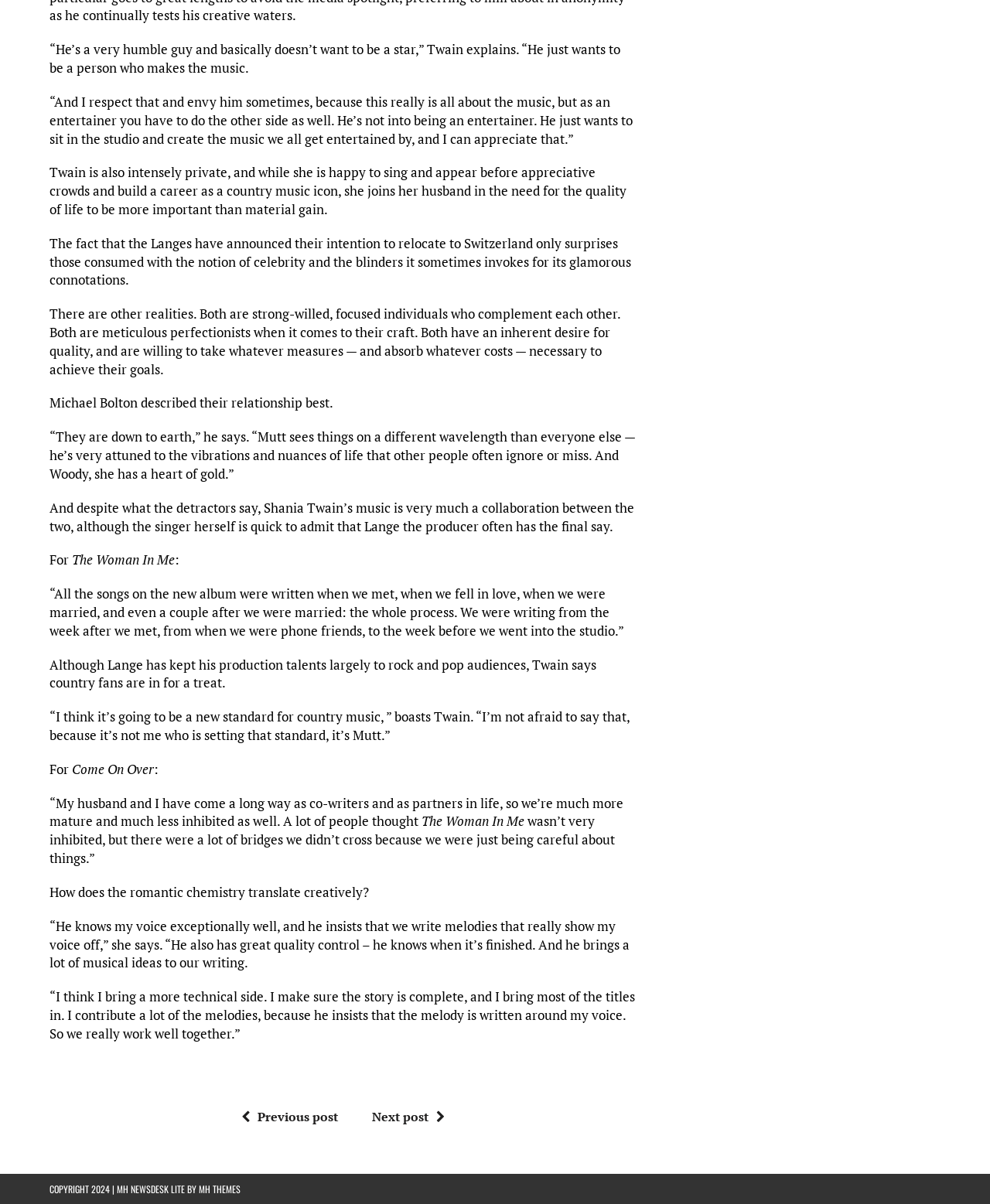What is the name of Shania Twain's husband?
Please use the image to deliver a detailed and complete answer.

According to the article, Shania Twain's husband is Mutt Lange, a music producer who has worked with her on her music. He is described as a private person who is focused on his craft.